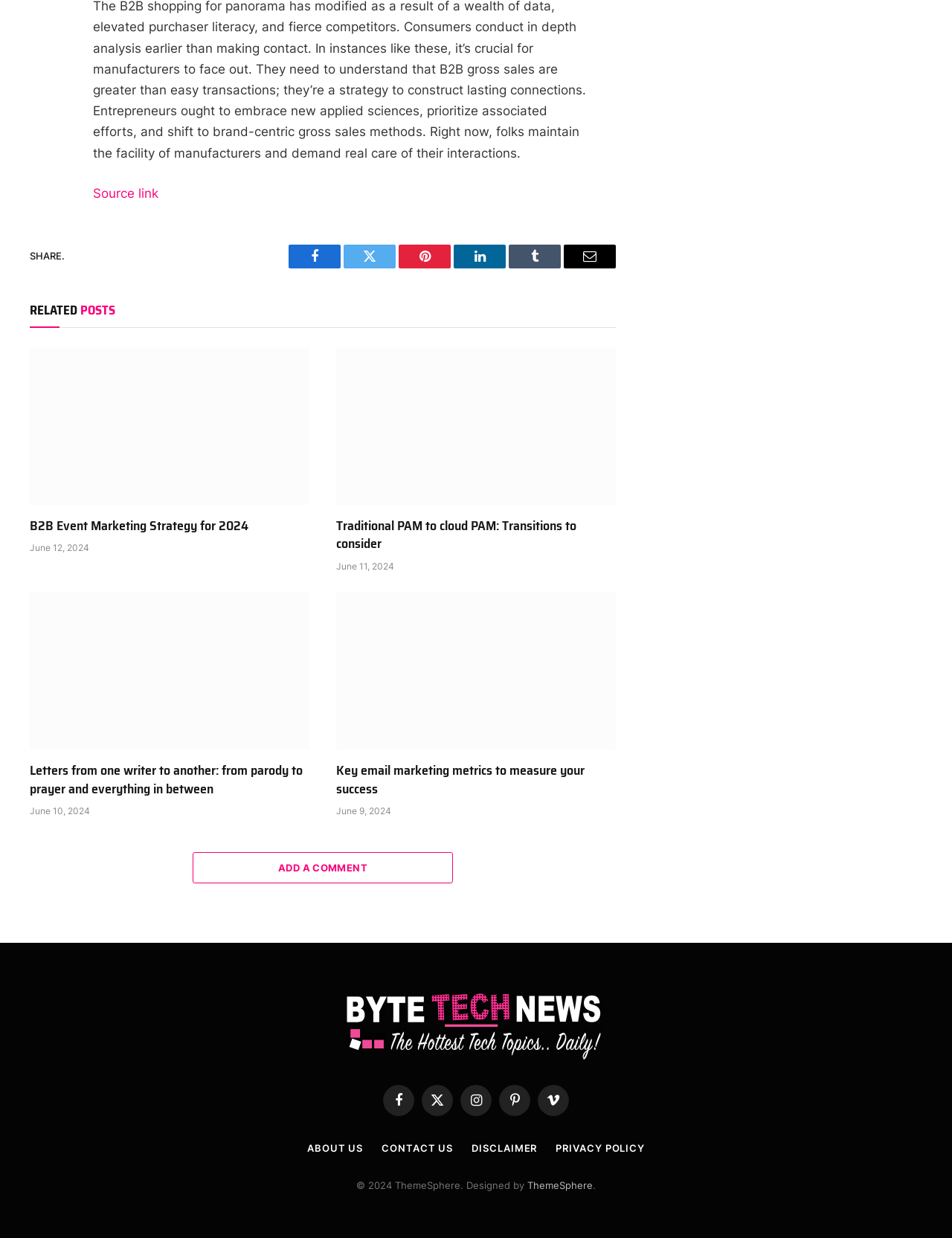Based on the element description, predict the bounding box coordinates (top-left x, top-left y, bottom-right x, bottom-right y) for the UI element in the screenshot: Add A Comment

[0.202, 0.688, 0.476, 0.714]